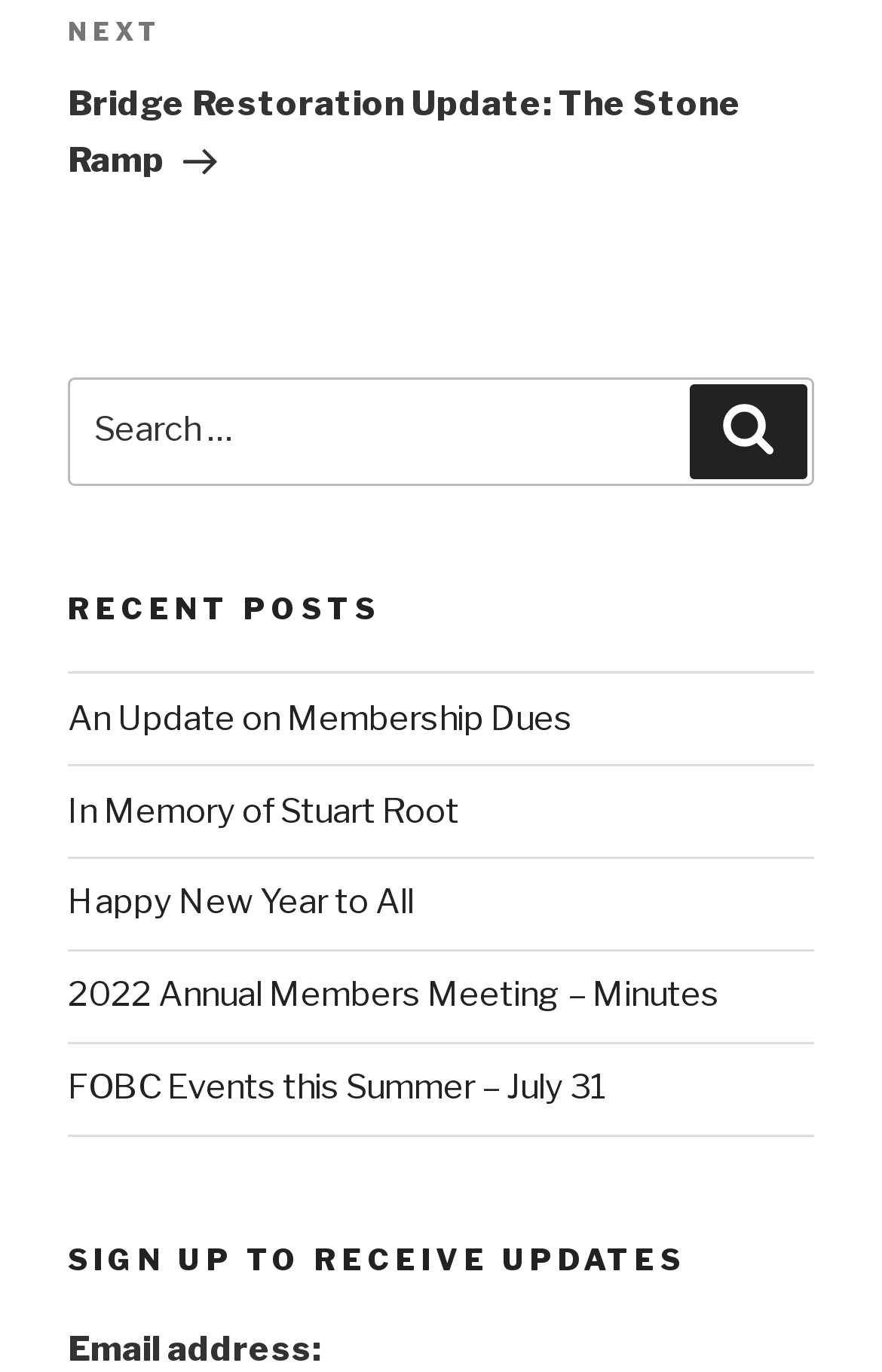How many headings are there on the webpage?
Your answer should be a single word or phrase derived from the screenshot.

2